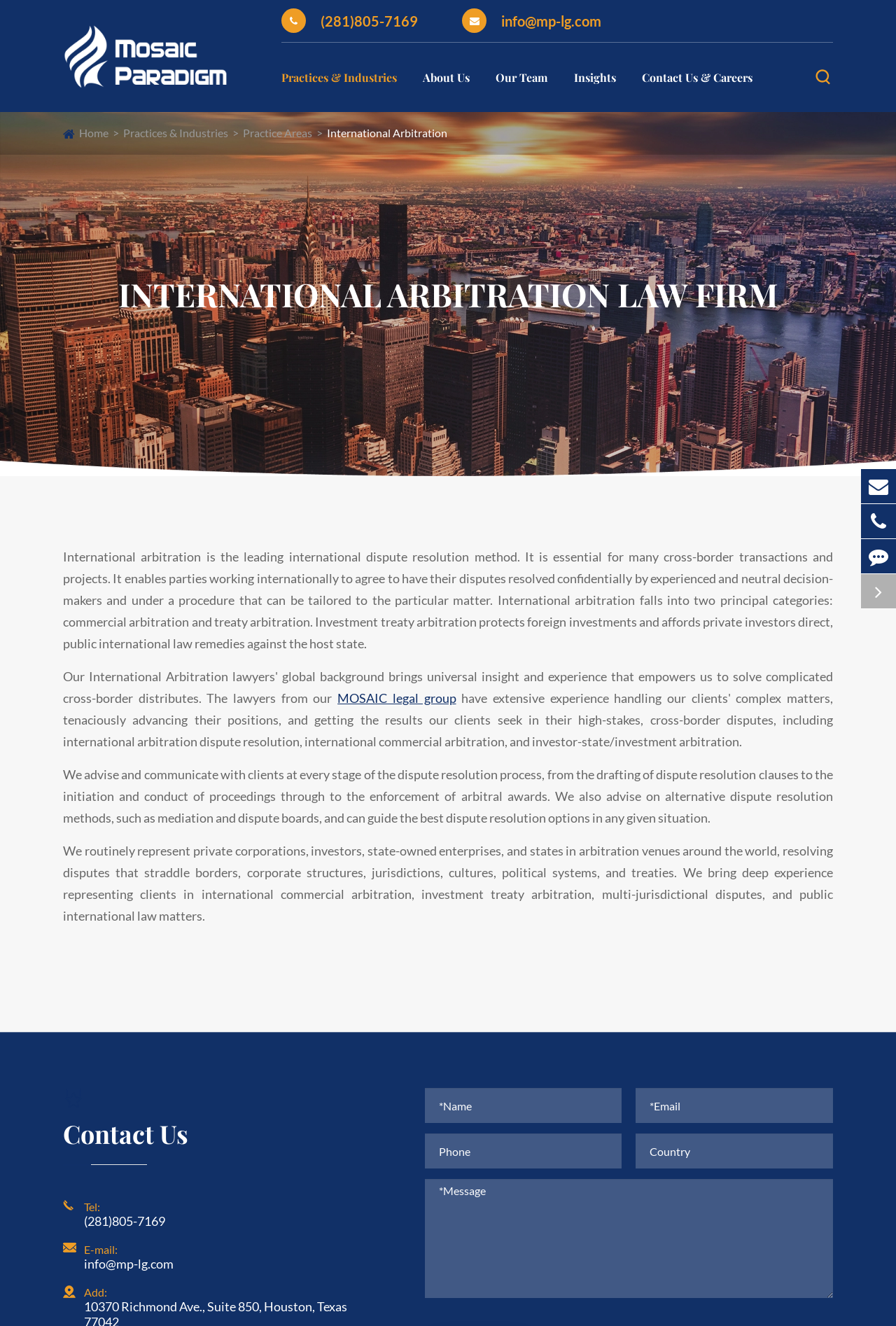Pinpoint the bounding box coordinates of the element to be clicked to execute the instruction: "Get in touch with MOSAIC via phone".

[0.314, 0.005, 0.466, 0.026]